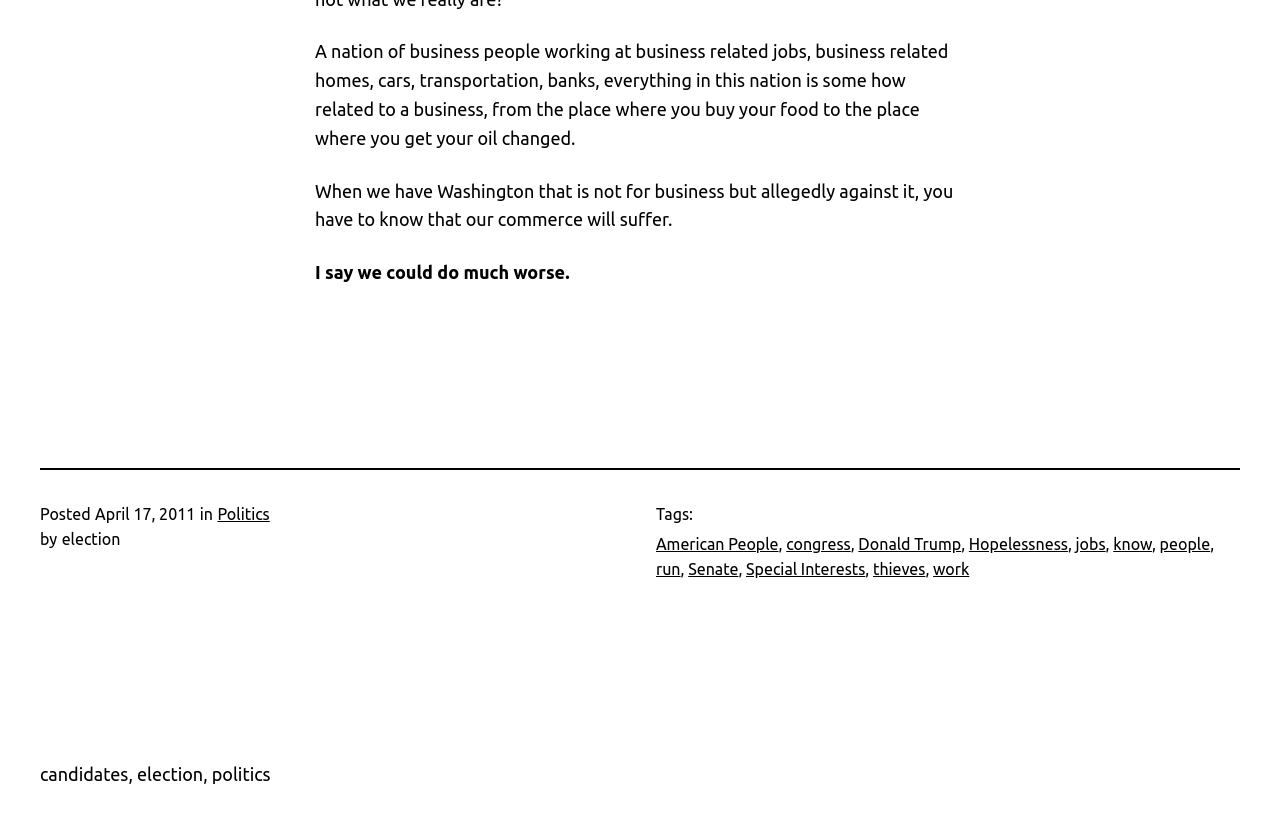Please locate the bounding box coordinates of the element that should be clicked to complete the given instruction: "Click the link to view posts tagged with 'jobs'".

[0.84, 0.644, 0.864, 0.666]